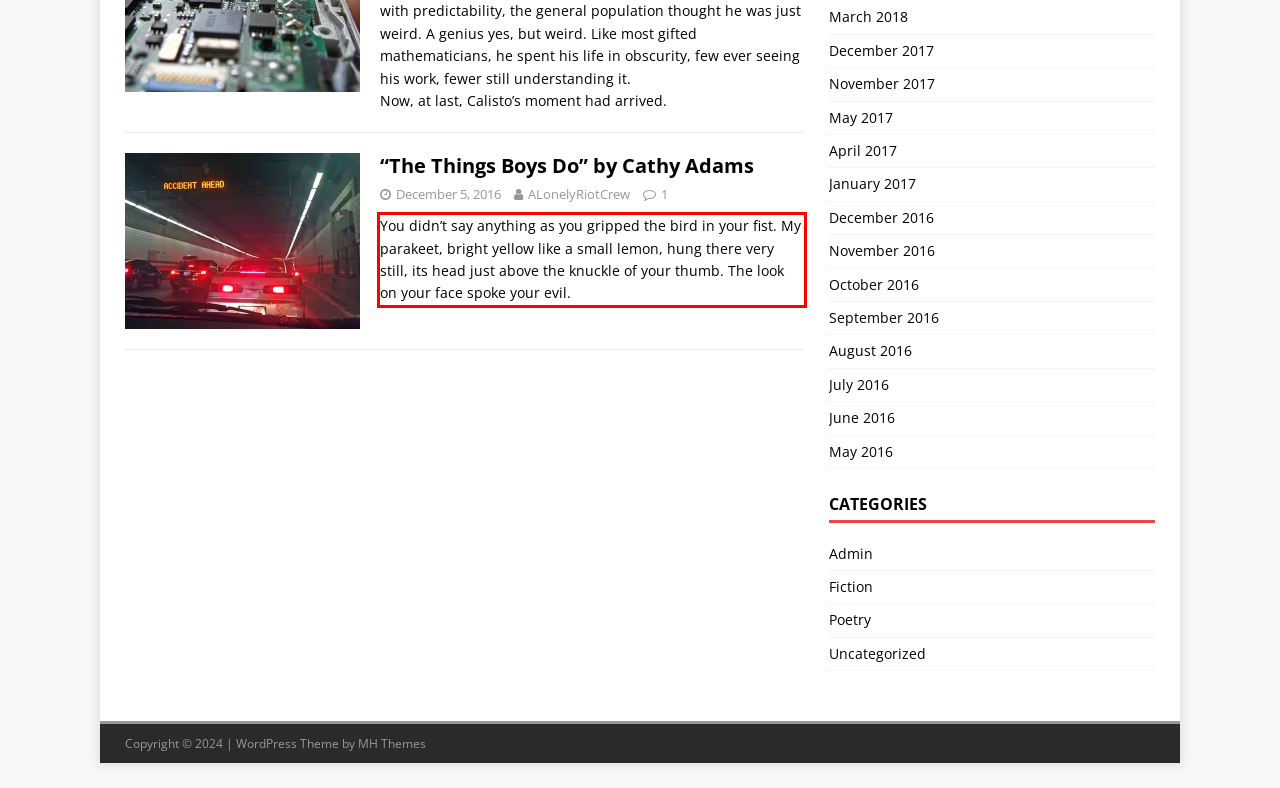Your task is to recognize and extract the text content from the UI element enclosed in the red bounding box on the webpage screenshot.

You didn’t say anything as you gripped the bird in your fist. My parakeet, bright yellow like a small lemon, hung there very still, its head just above the knuckle of your thumb. The look on your face spoke your evil.